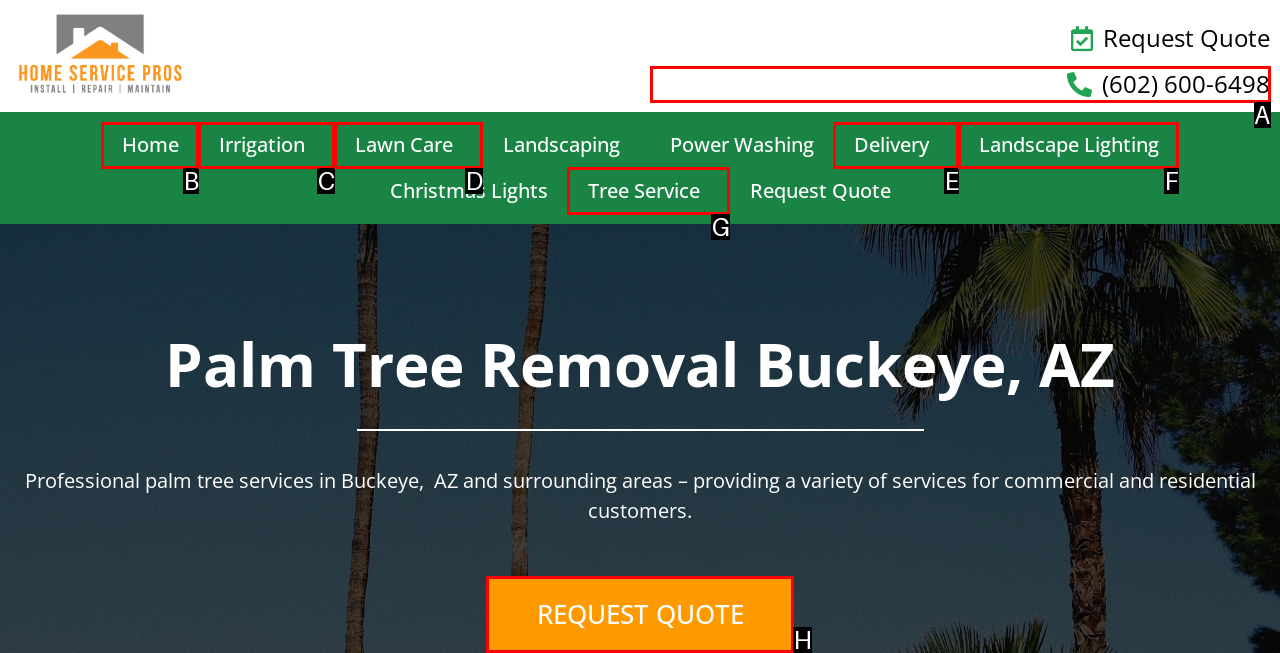Identify the HTML element that should be clicked to accomplish the task: Explore the 'Tree Service' menu
Provide the option's letter from the given choices.

G